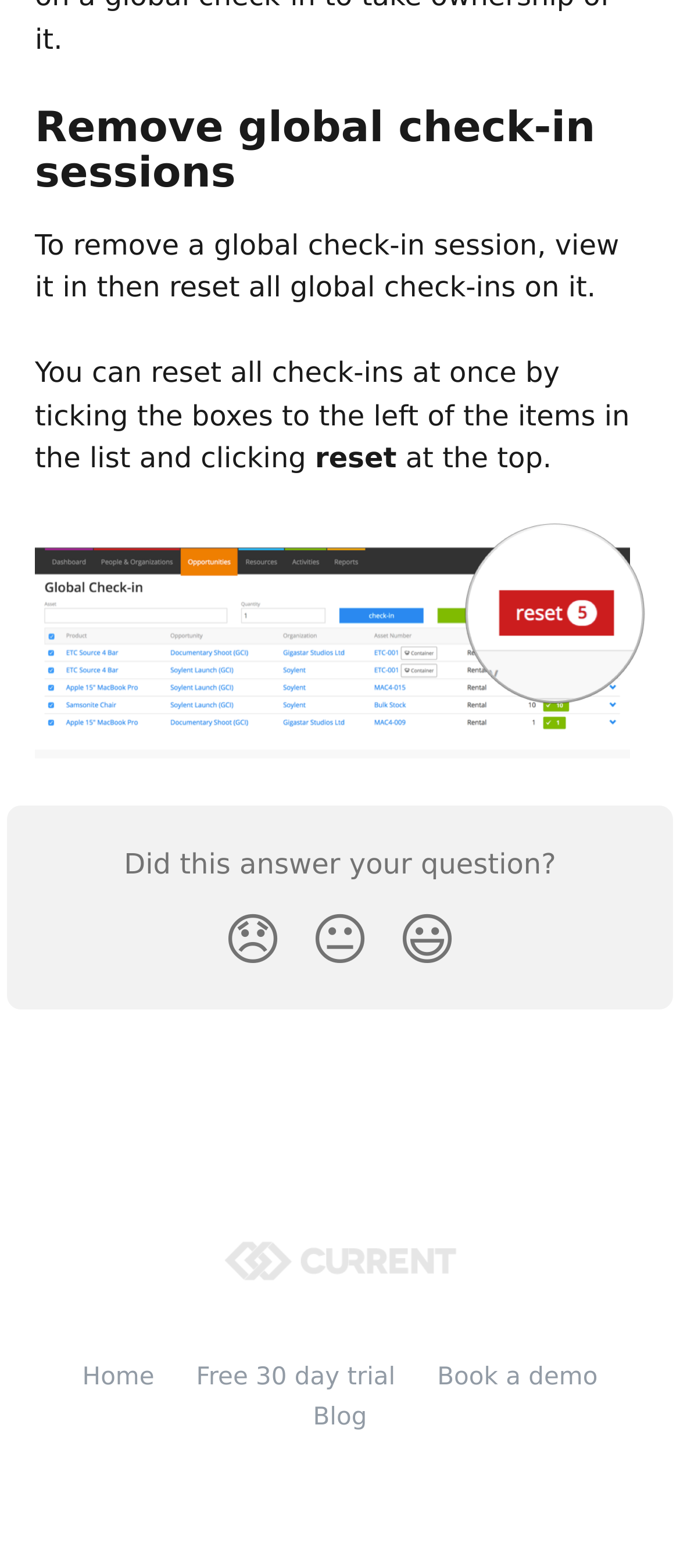Select the bounding box coordinates of the element I need to click to carry out the following instruction: "Go to Sitemap".

None